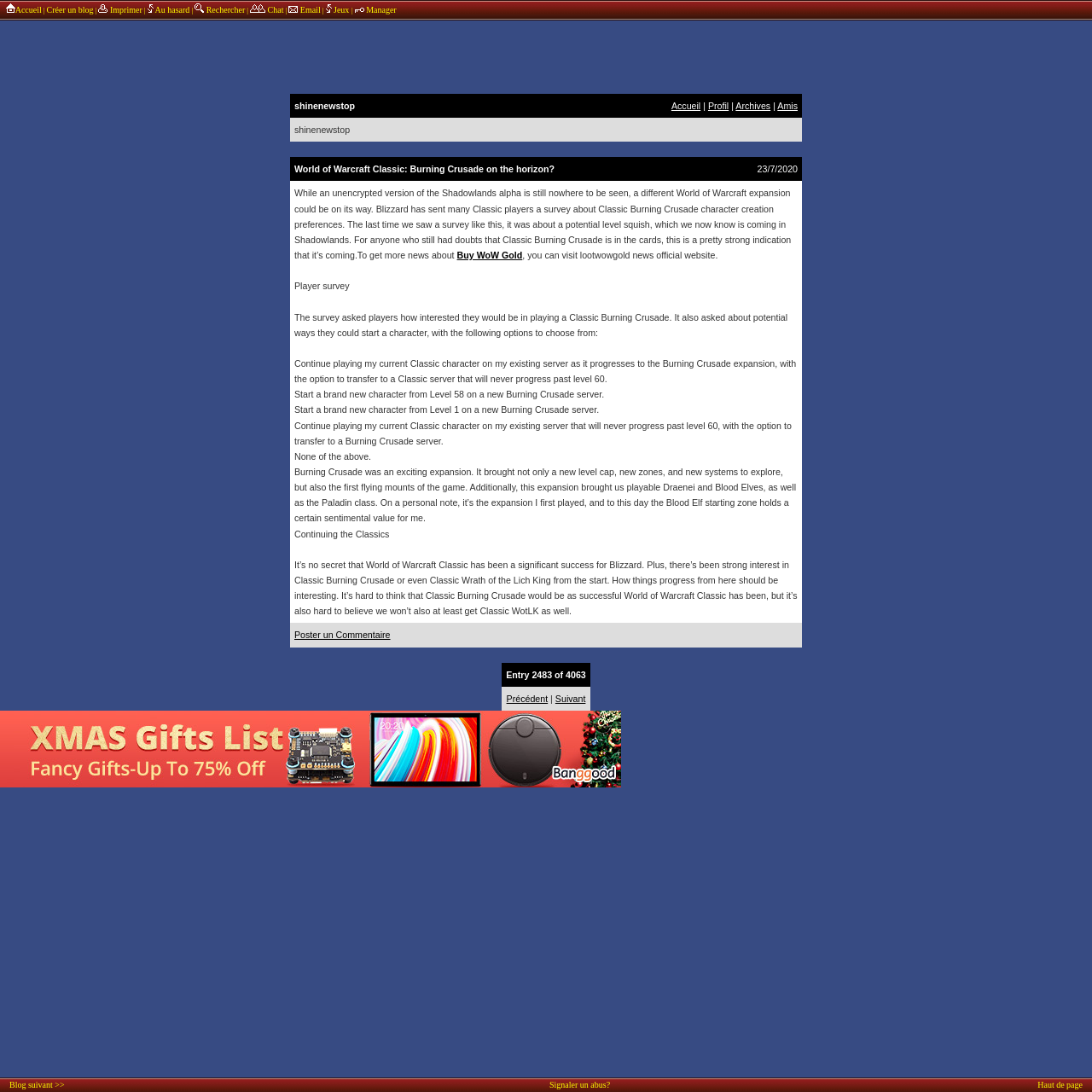Please identify the coordinates of the bounding box for the clickable region that will accomplish this instruction: "Go to next blog post".

[0.508, 0.635, 0.536, 0.644]